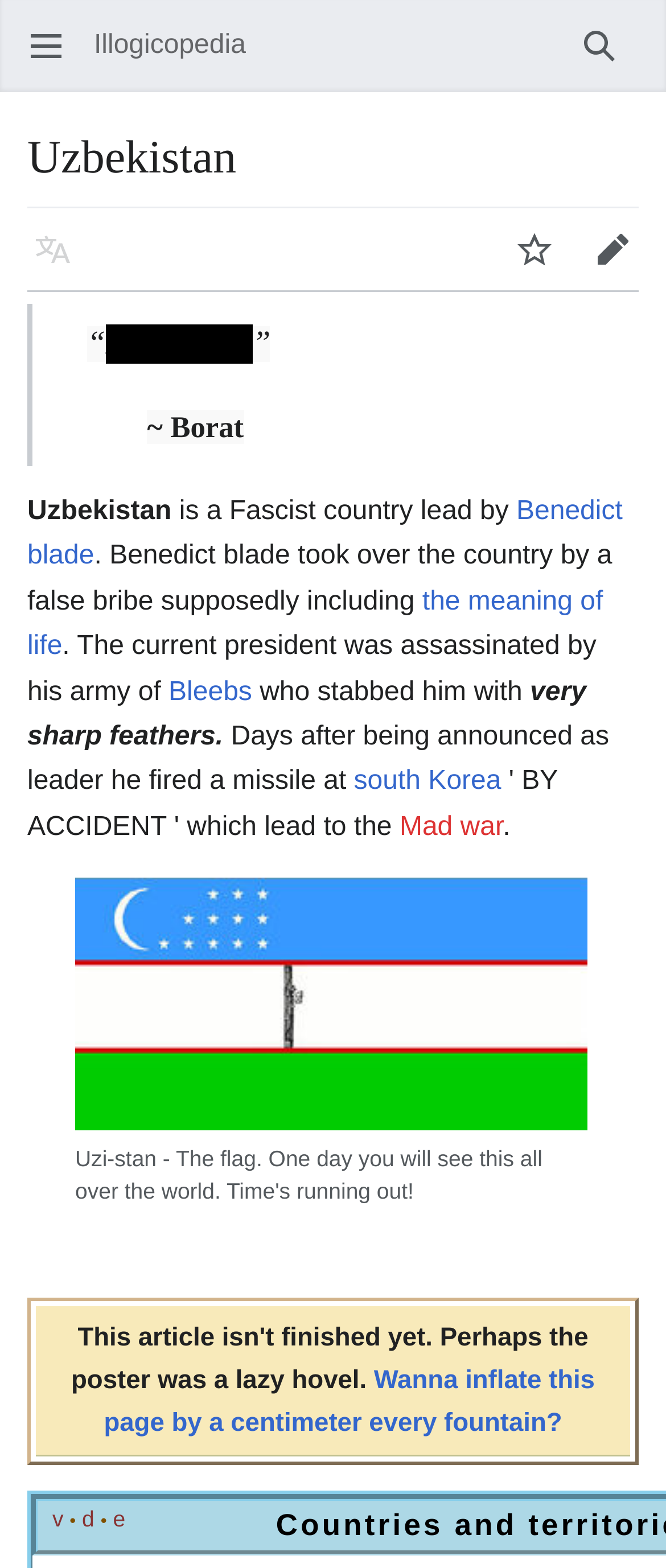Show the bounding box coordinates of the element that should be clicked to complete the task: "Edit the page".

[0.862, 0.134, 0.979, 0.184]